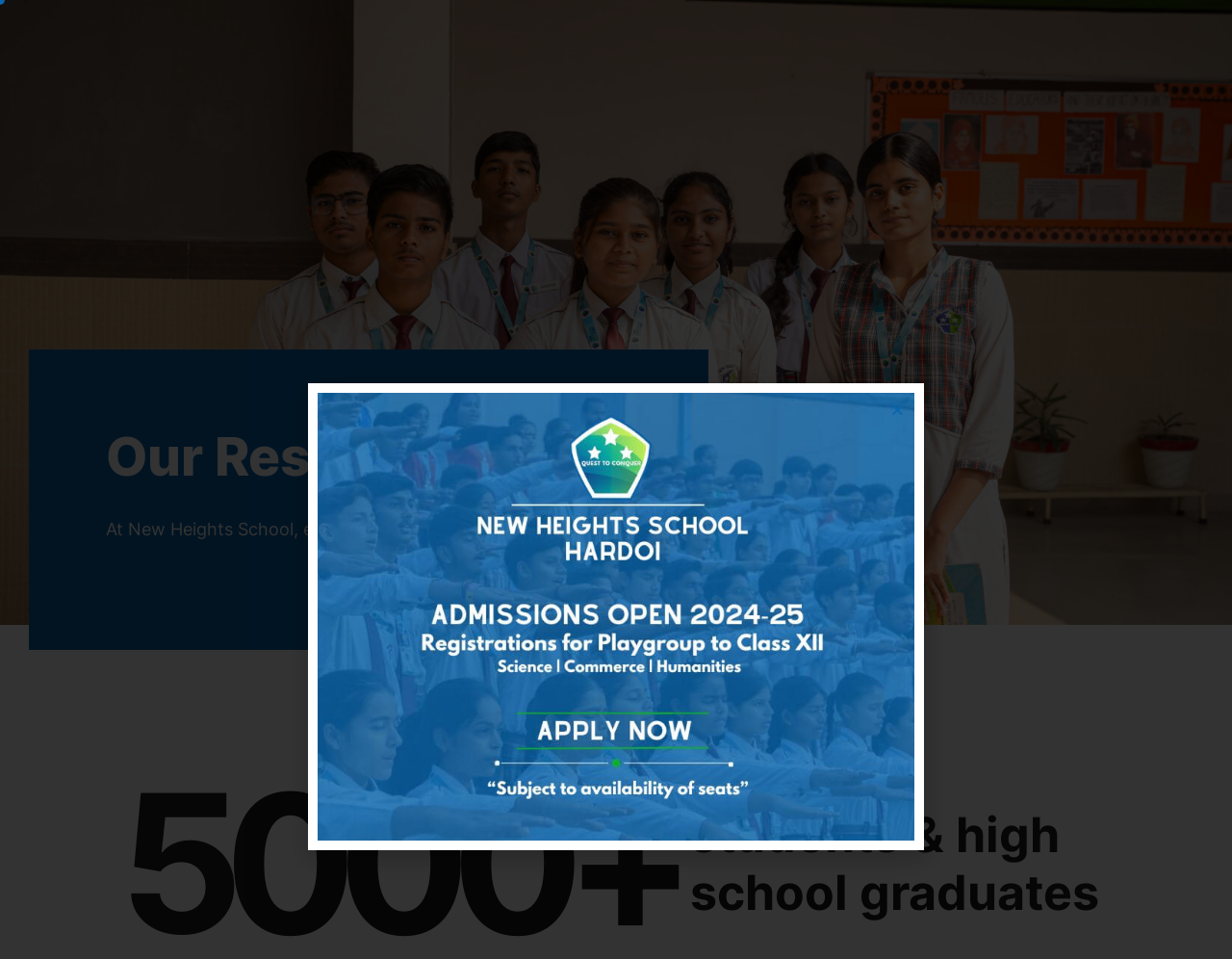For the given element description Quick Links, determine the bounding box coordinates of the UI element. The coordinates should follow the format (top-left x, top-left y, bottom-right x, bottom-right y) and be within the range of 0 to 1.

[0.607, 0.014, 0.716, 0.072]